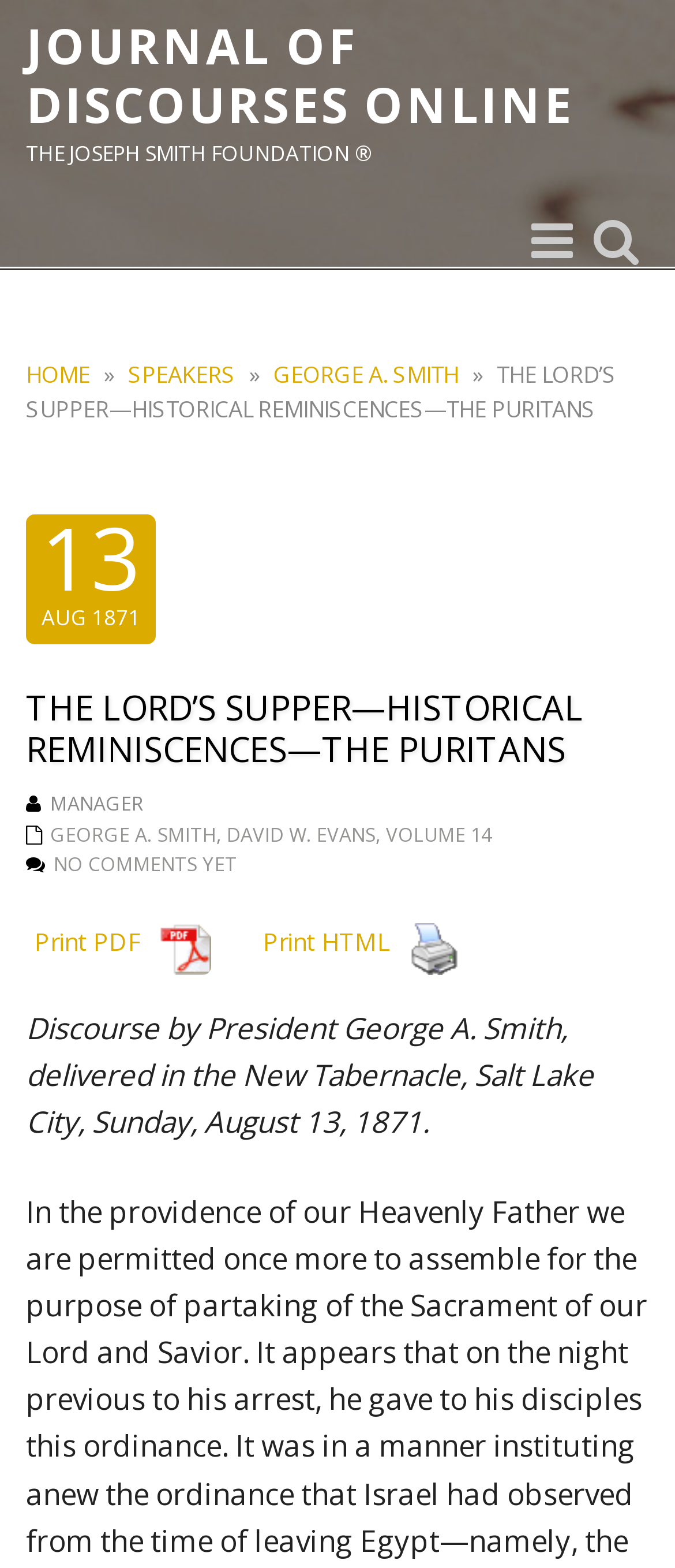Provide your answer in one word or a succinct phrase for the question: 
What is the date of the discourse?

August 13, 1871